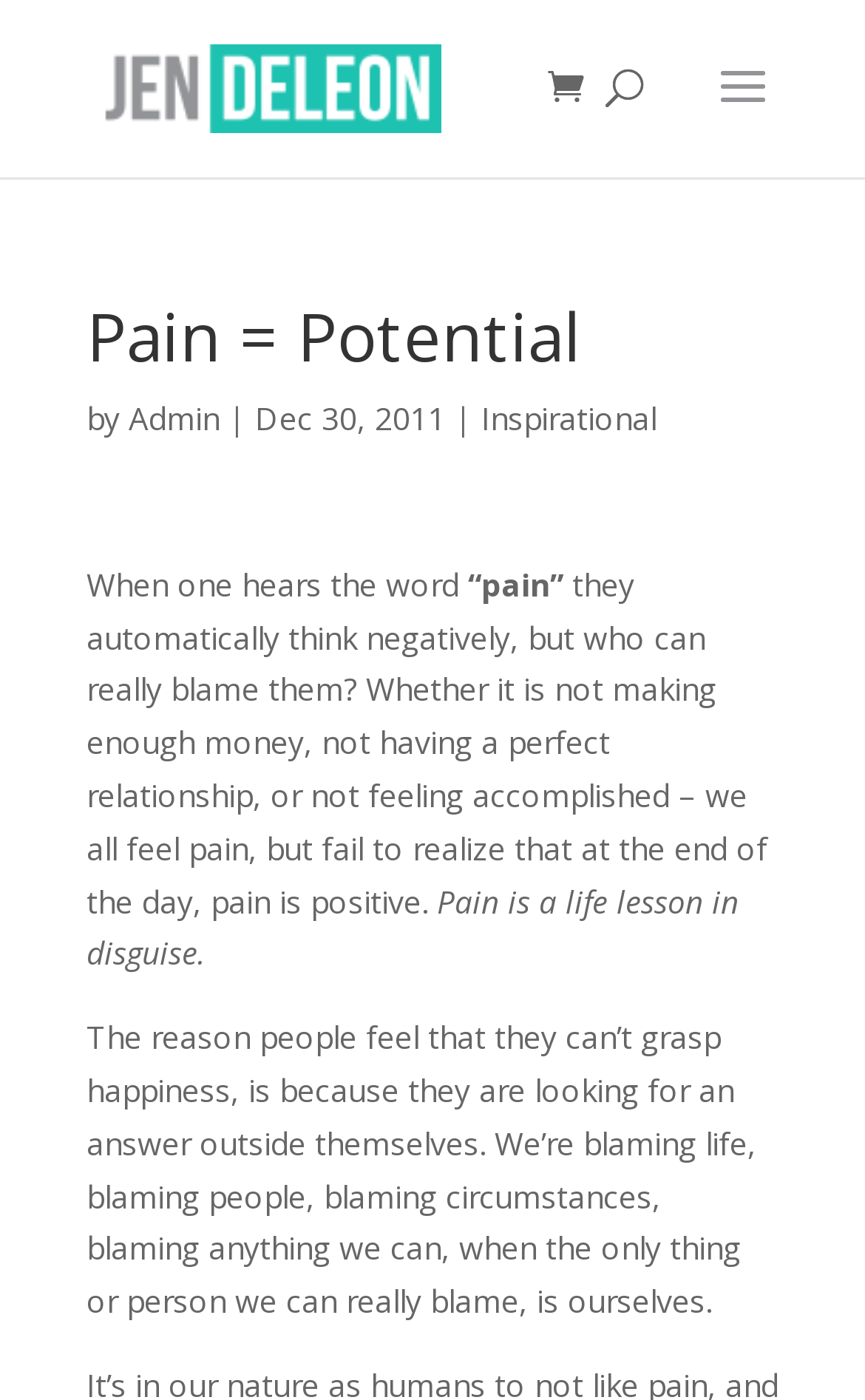What is the category of the article? Examine the screenshot and reply using just one word or a brief phrase.

Inspirational